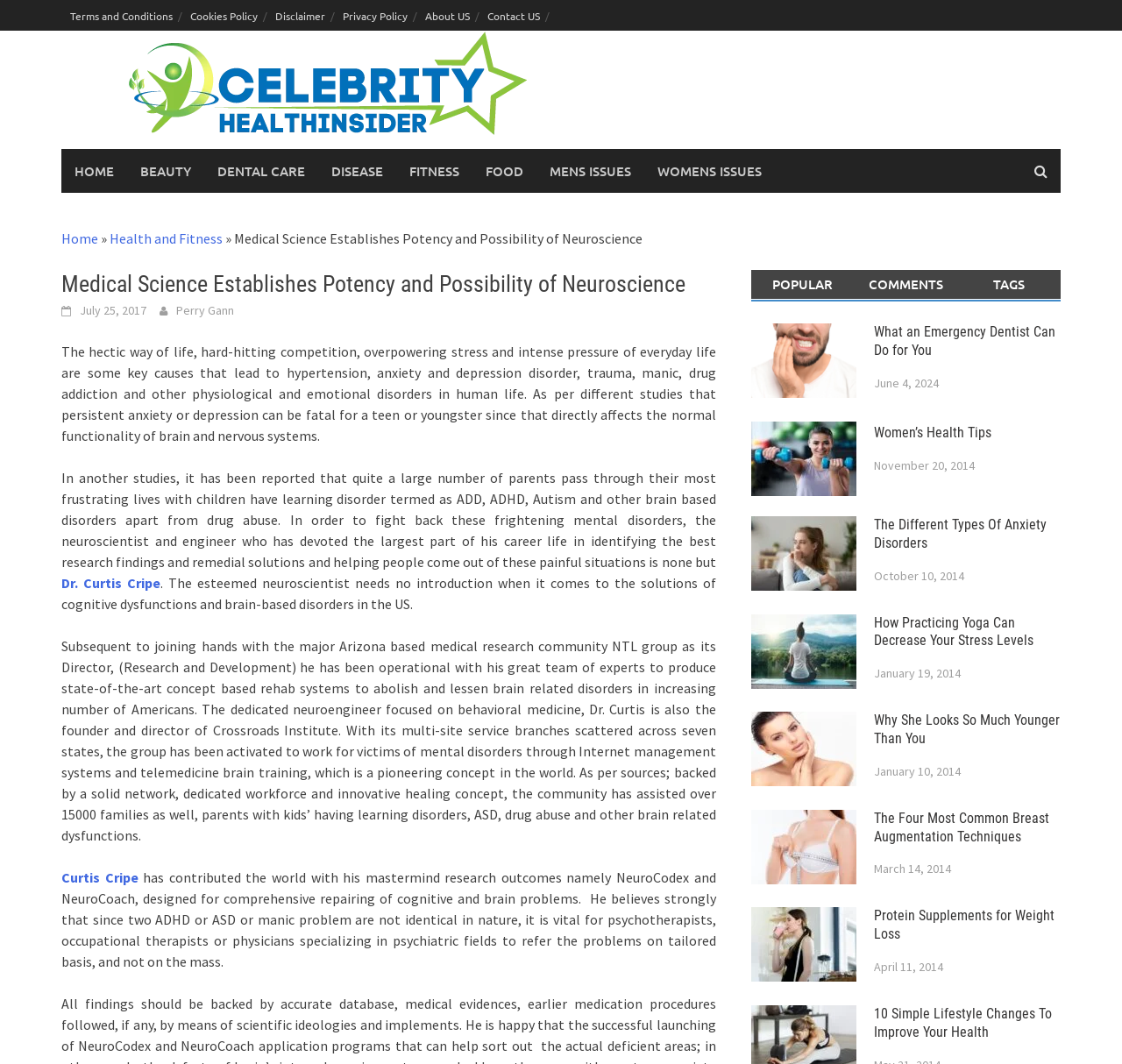What is the name of the neuroscientist mentioned in the article?
Answer the question in as much detail as possible.

The article mentions a neuroscientist who has devoted his career to identifying research findings and remedial solutions for brain-based disorders. His name is Dr. Curtis Cripe, who is also the founder and director of Crossroads Institute.